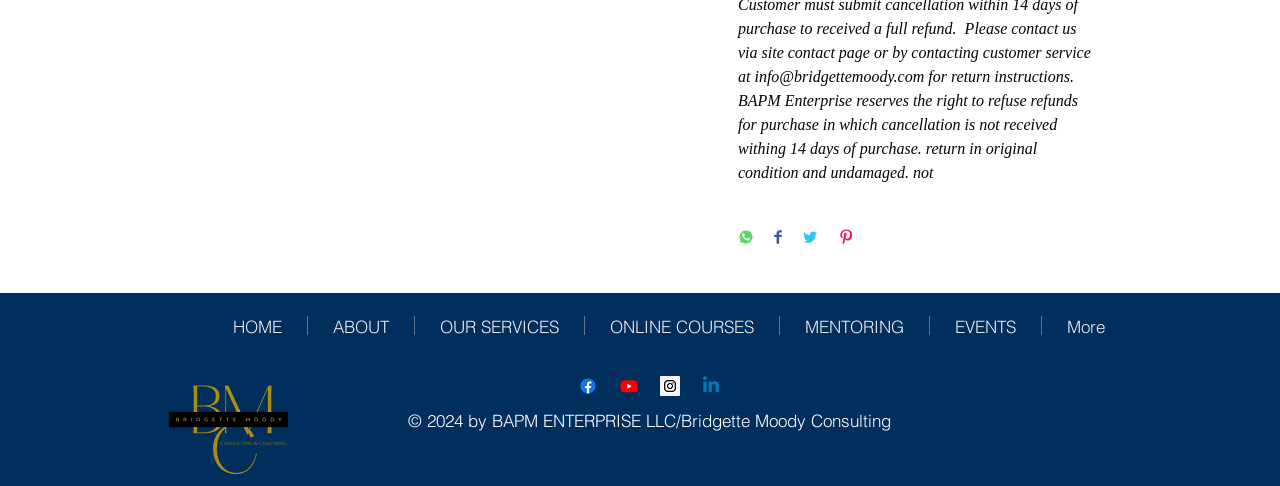Determine the bounding box coordinates of the region I should click to achieve the following instruction: "Go to HOME page". Ensure the bounding box coordinates are four float numbers between 0 and 1, i.e., [left, top, right, bottom].

[0.162, 0.65, 0.24, 0.689]